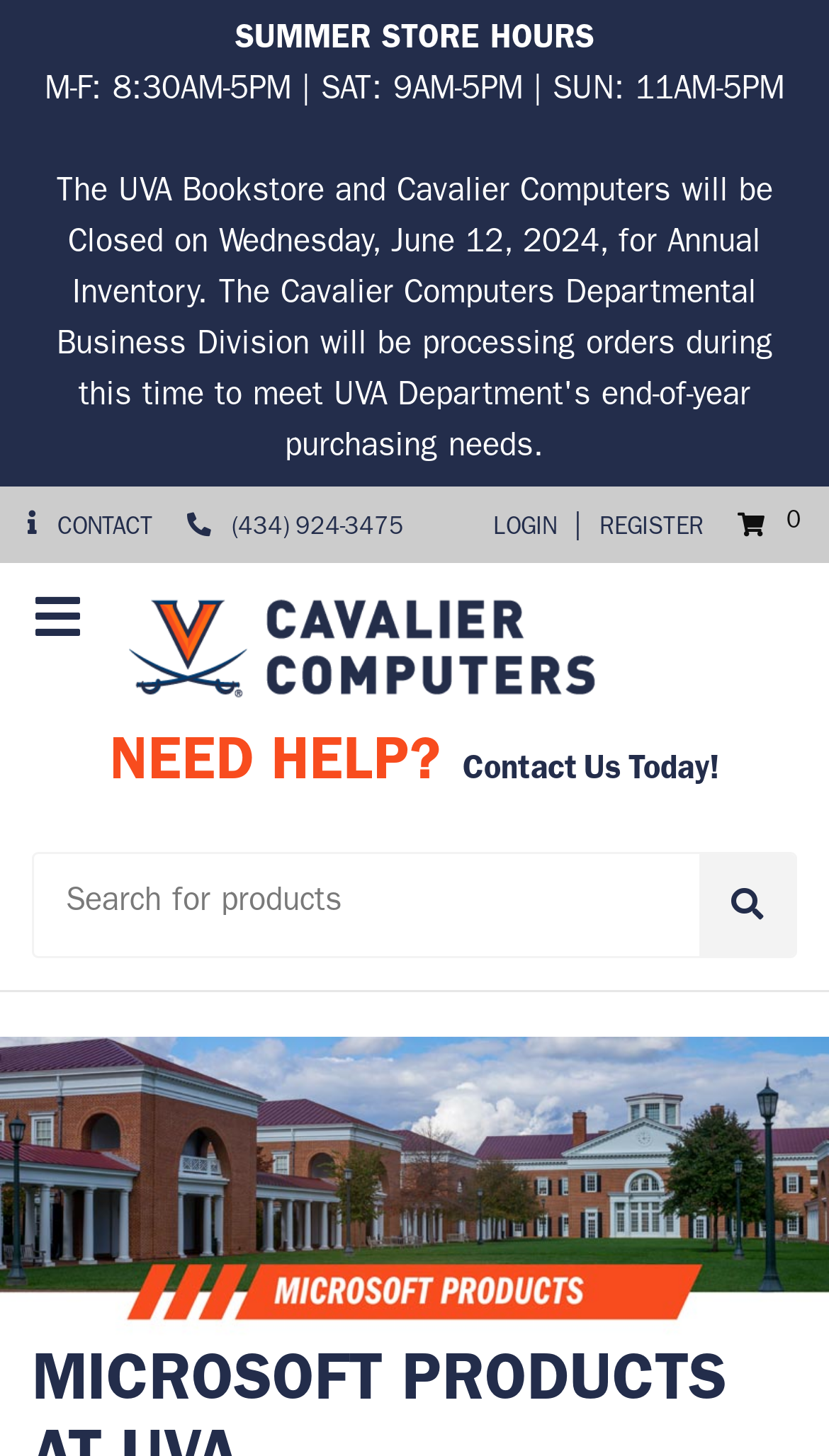Please find the bounding box coordinates of the element that you should click to achieve the following instruction: "View cart". The coordinates should be presented as four float numbers between 0 and 1: [left, top, right, bottom].

[0.869, 0.337, 0.987, 0.387]